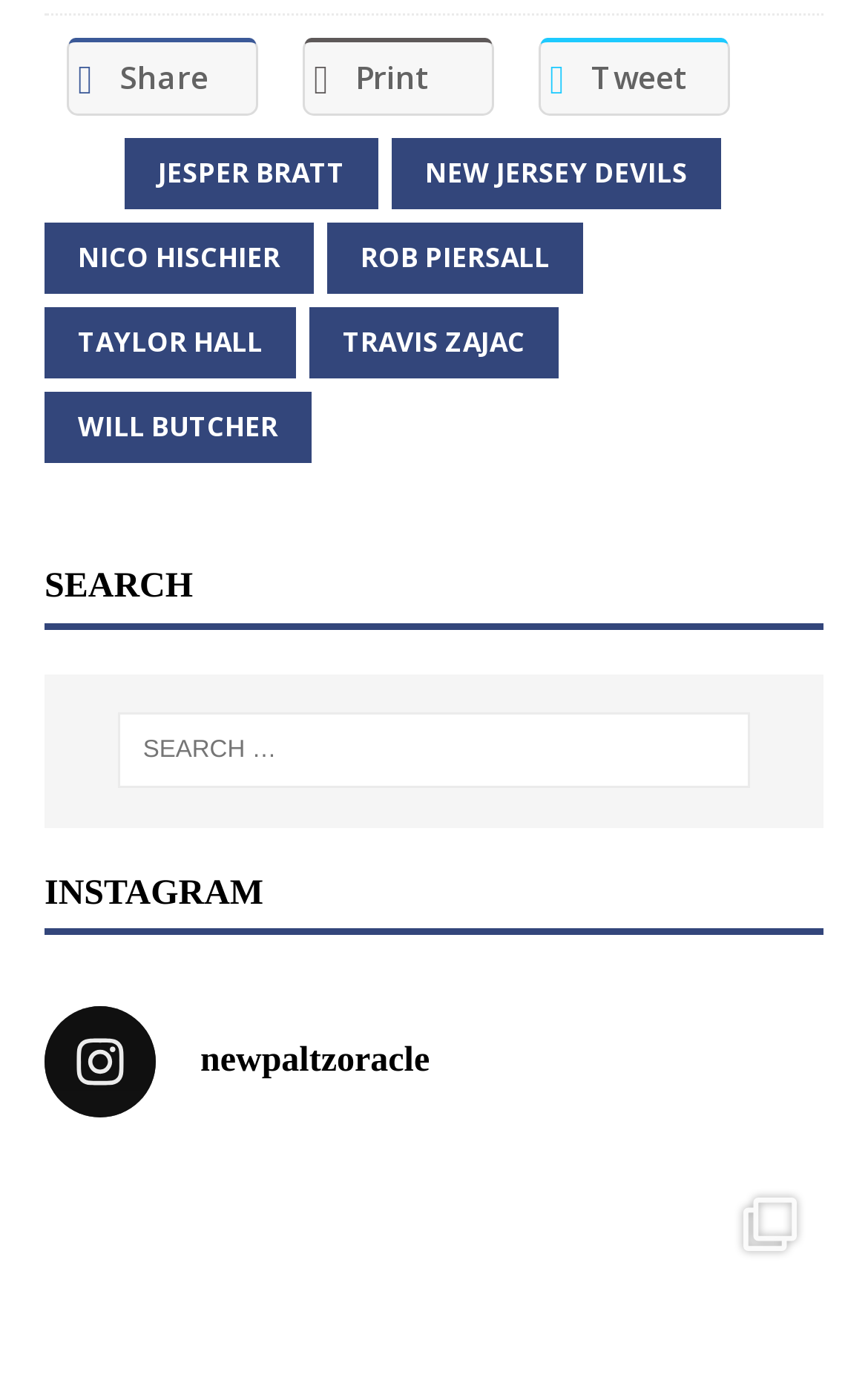How many links are there above the 'SEARCH' heading?
Carefully analyze the image and provide a thorough answer to the question.

There are 5 links above the 'SEARCH' heading because the links 'JESPER BRATT', 'NEW JERSEY DEVILS', 'NICO HISCHIER', 'ROB PIERSALL', and 'TAYLOR HALL' are located above the 'SEARCH' heading with their y1 coordinates less than 0.407.